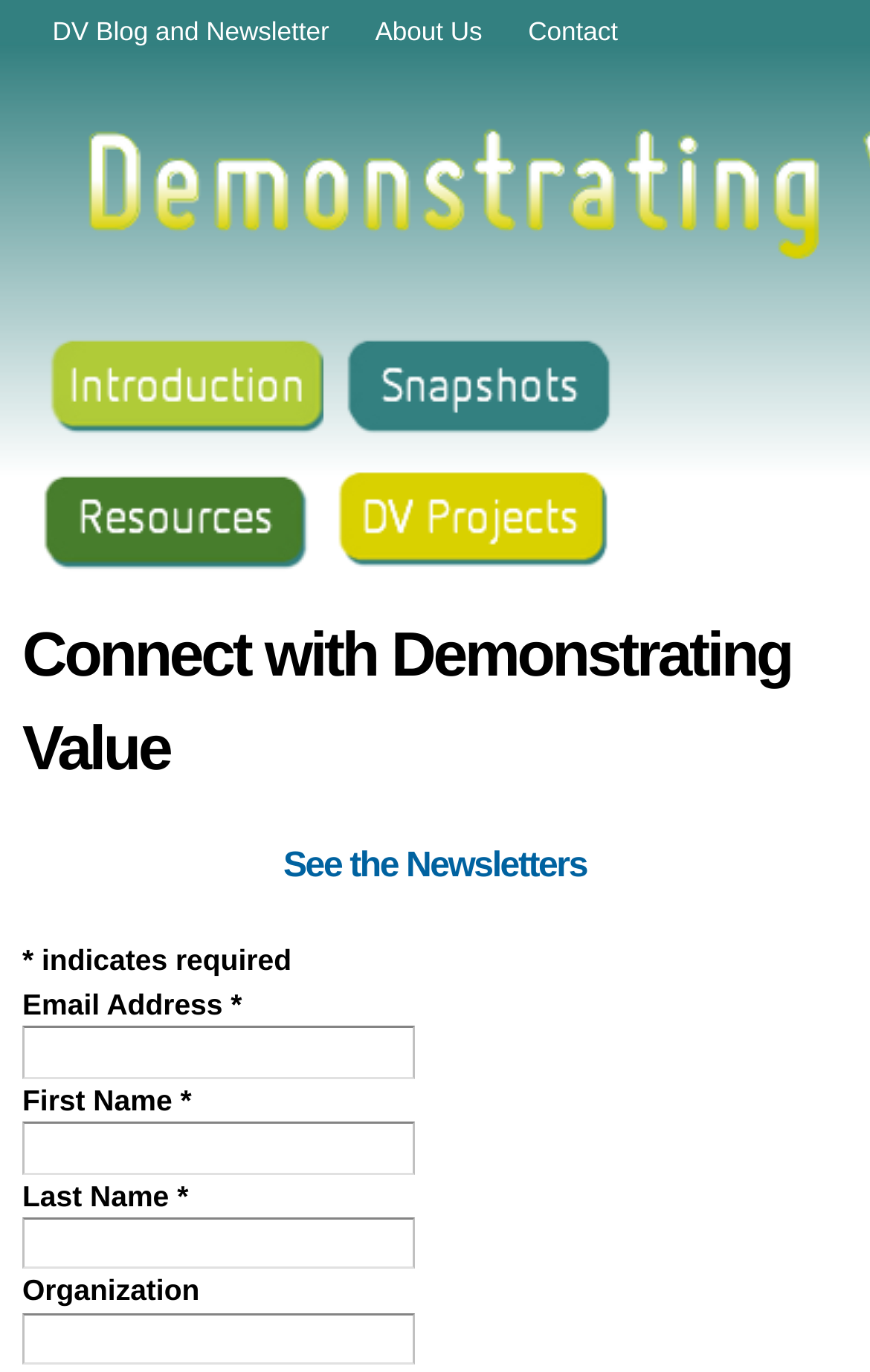Please find the bounding box coordinates of the element's region to be clicked to carry out this instruction: "Subscribe to the newsletter".

[0.026, 0.748, 0.477, 0.786]